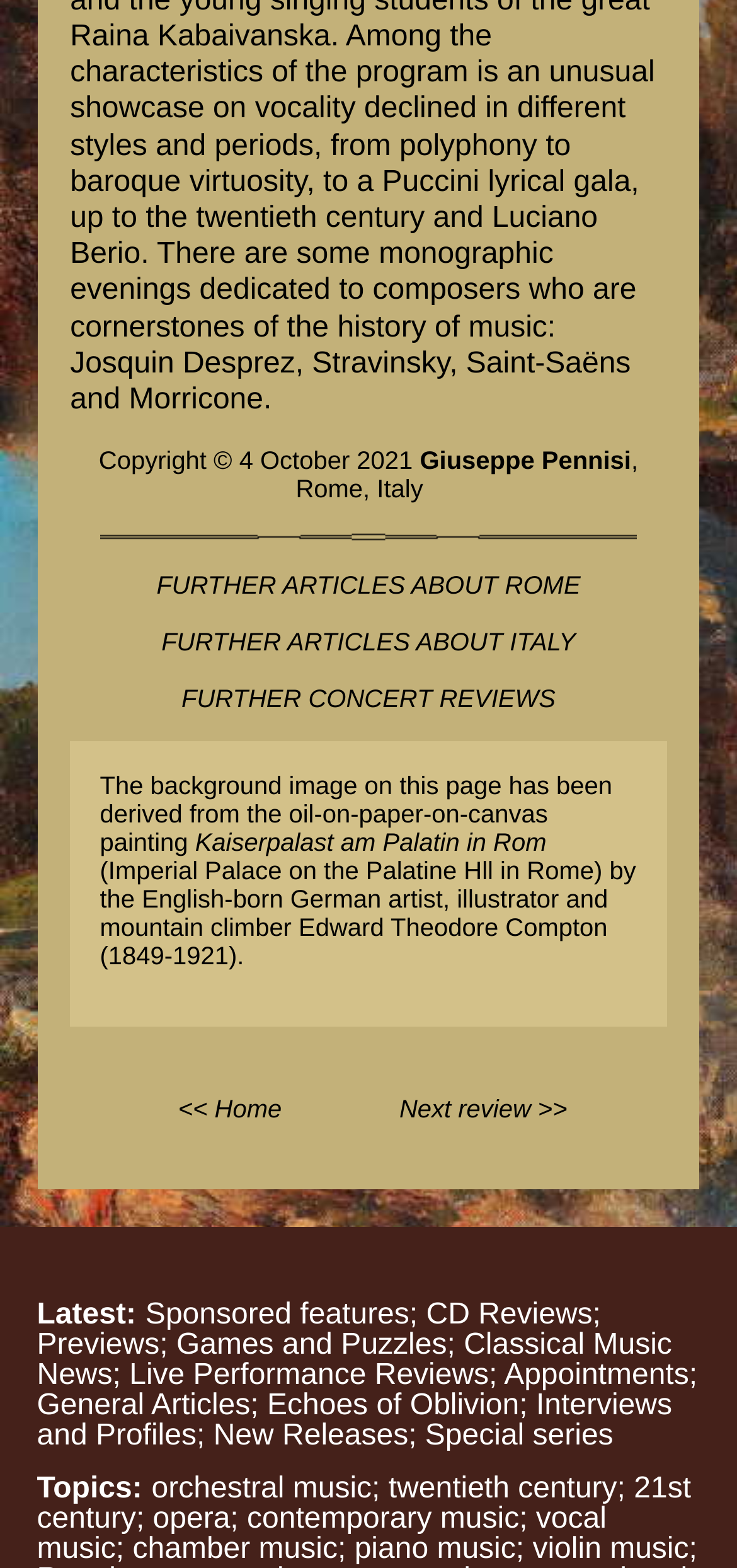Extract the bounding box coordinates for the UI element described as: "FURTHER CONCERT REVIEWS".

[0.246, 0.436, 0.754, 0.454]